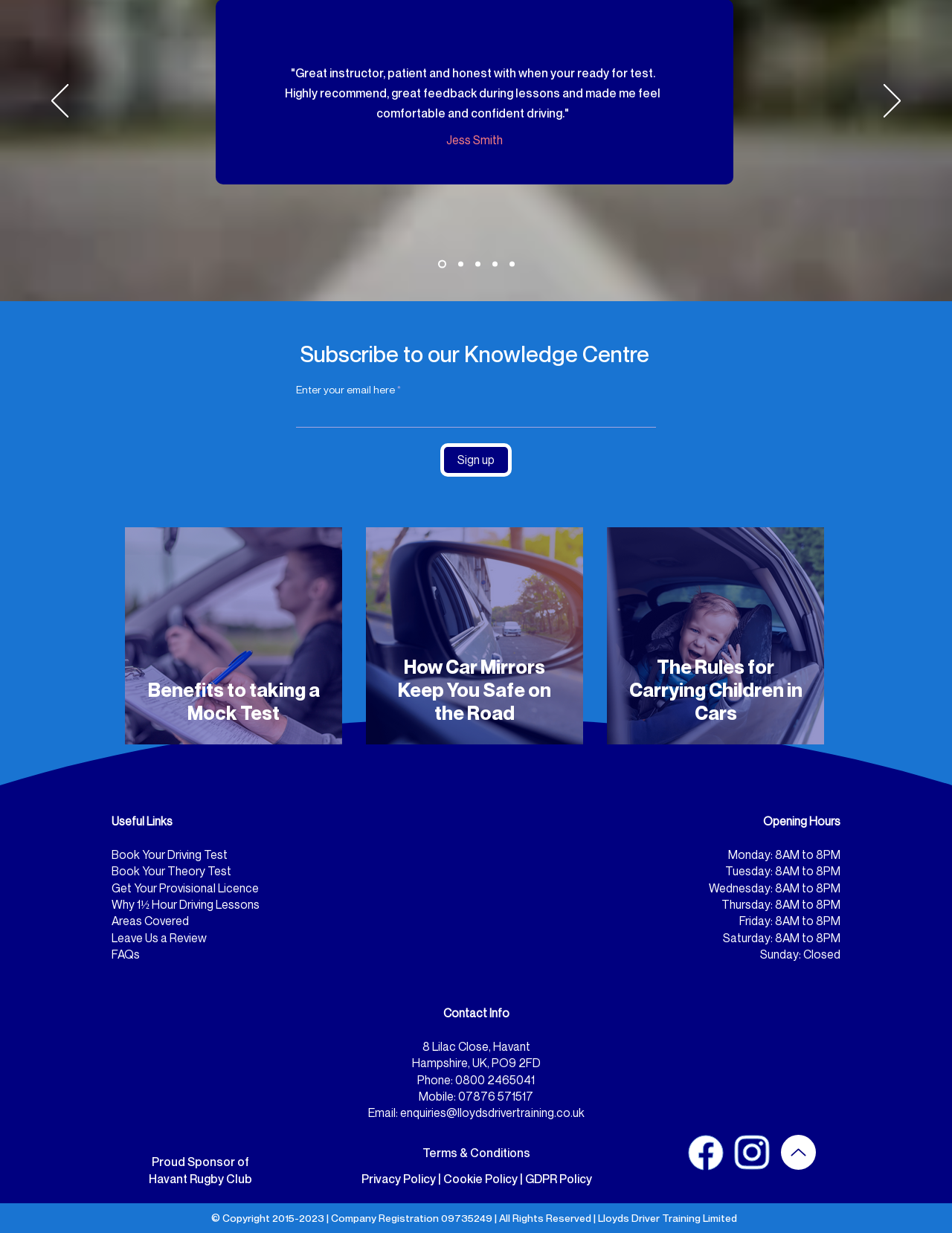Please locate the bounding box coordinates of the element that should be clicked to complete the given instruction: "Subscribe to the Knowledge Centre".

[0.462, 0.359, 0.538, 0.386]